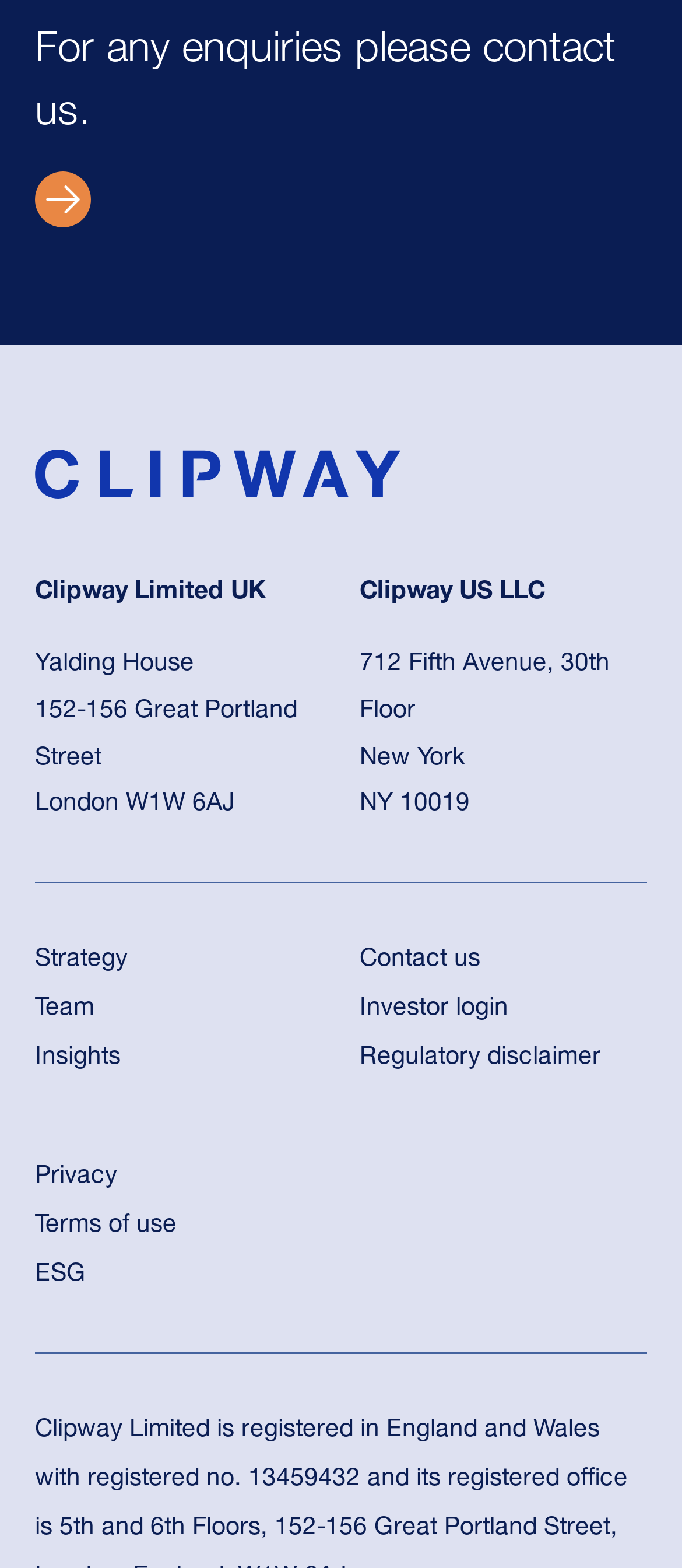Can you specify the bounding box coordinates for the region that should be clicked to fulfill this instruction: "Visit the Strategy page".

[0.051, 0.604, 0.187, 0.62]